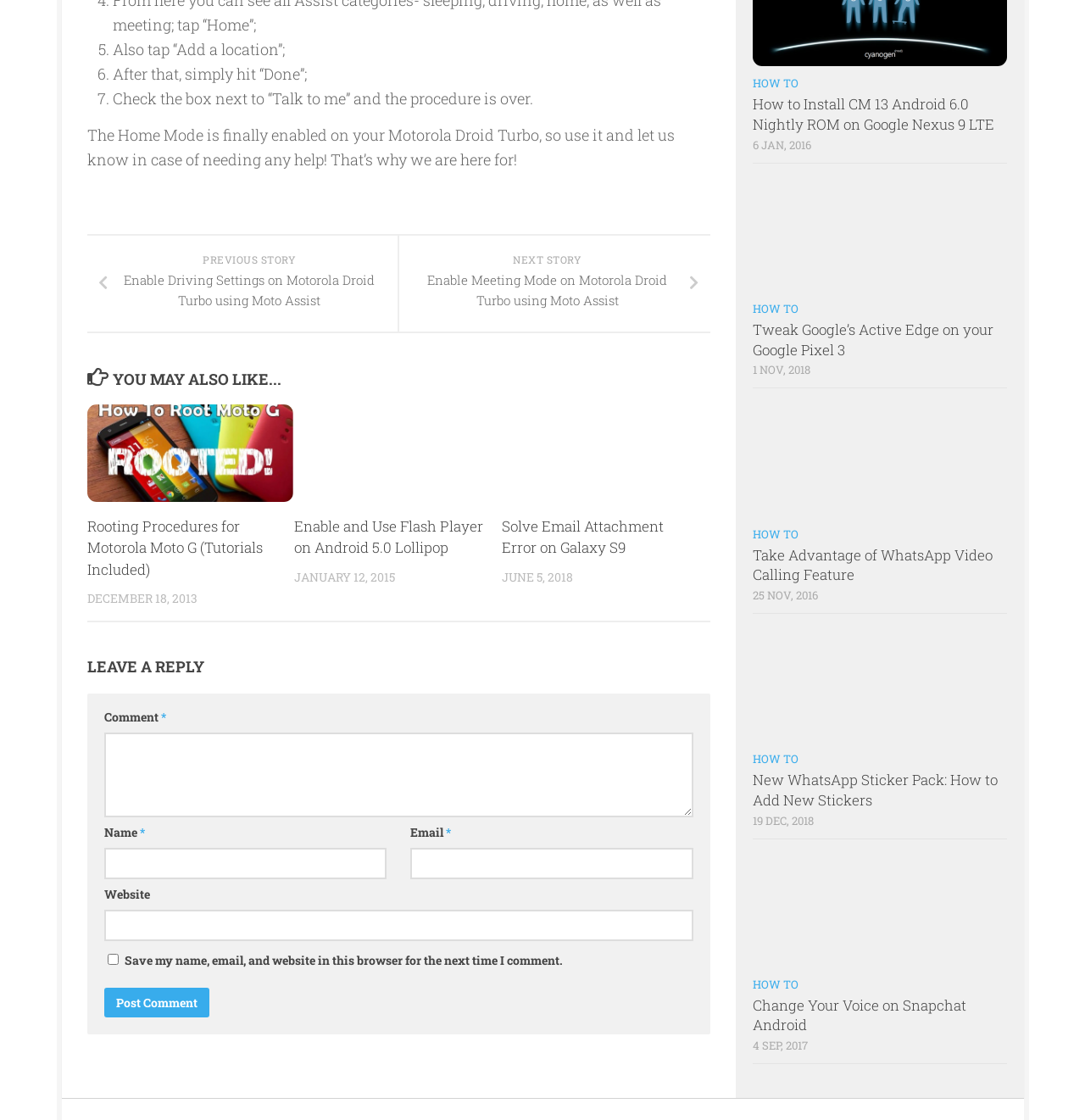What is the date of the article 'Enable and Use Flash Player on Android 5.0 Lollipop'?
Please provide a comprehensive answer to the question based on the webpage screenshot.

I examined the webpage and found an article titled 'Enable and Use Flash Player on Android 5.0 Lollipop'. The date associated with this article is JANUARY 12, 2015.